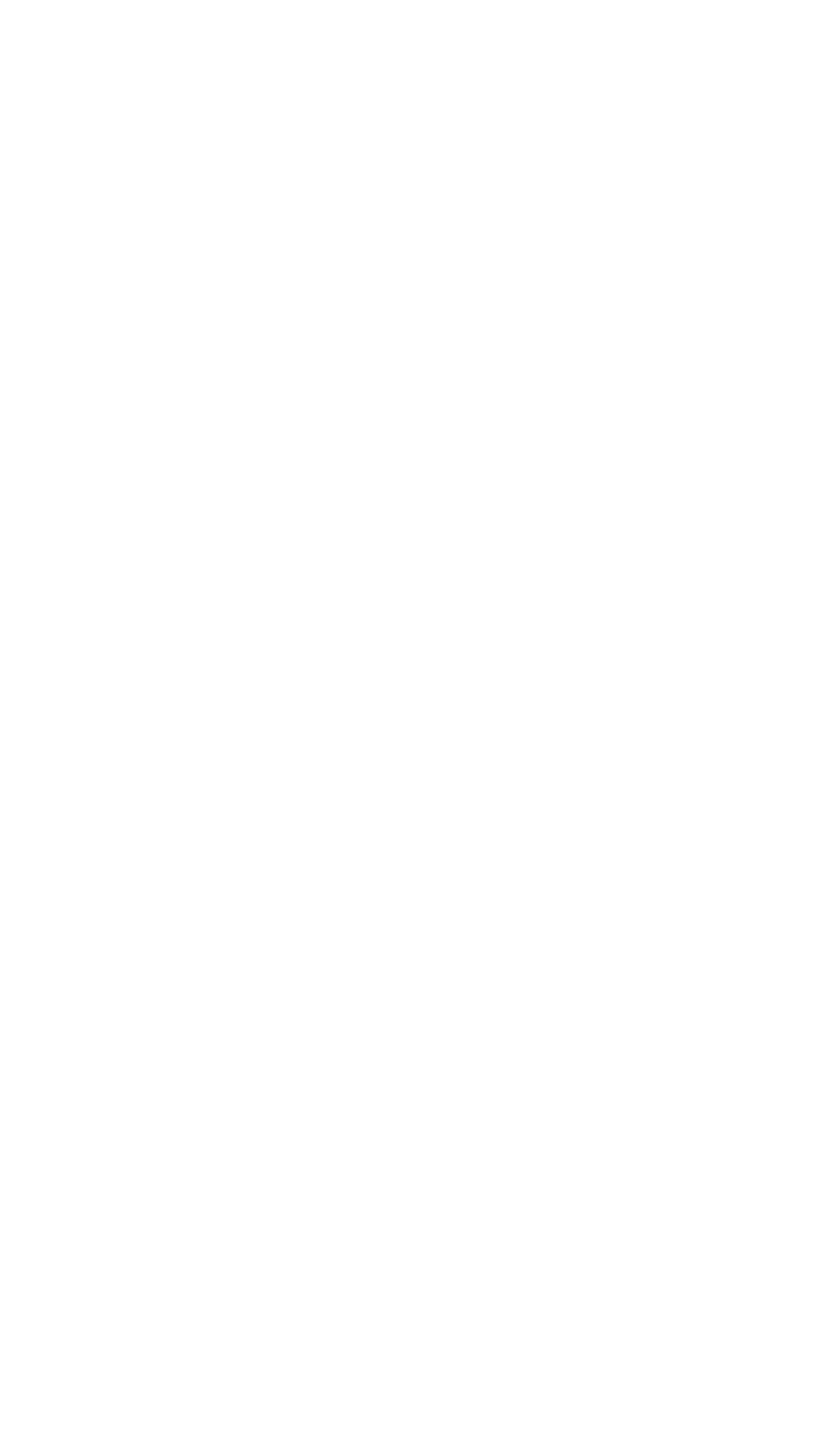Determine the bounding box coordinates of the UI element described by: "Privacy".

[0.417, 0.916, 0.563, 0.935]